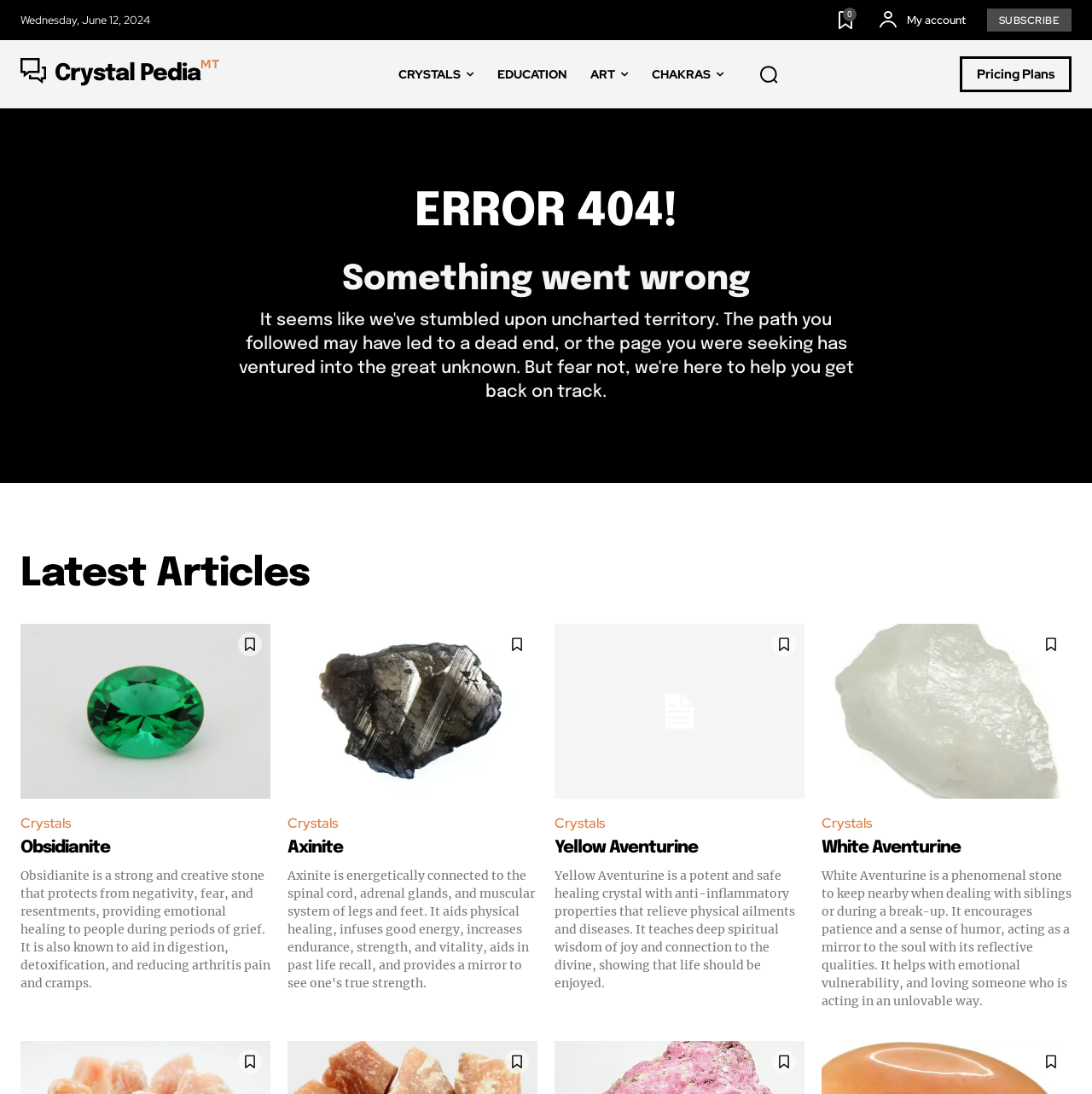Identify the bounding box coordinates for the UI element described as follows: aria-label="Search". Use the format (top-left x, top-left y, bottom-right x, bottom-right y) and ensure all values are floating point numbers between 0 and 1.

[0.681, 0.046, 0.726, 0.091]